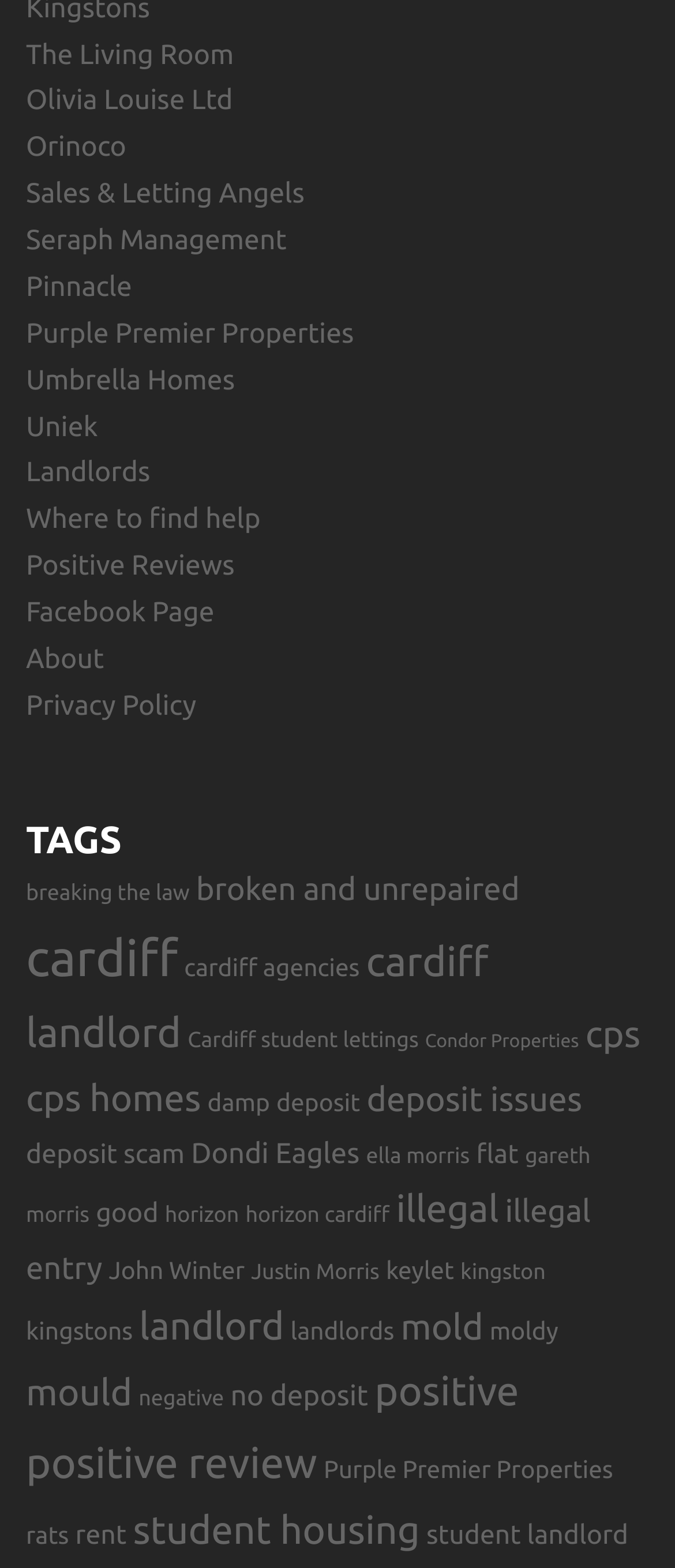Provide the bounding box coordinates in the format (top-left x, top-left y, bottom-right x, bottom-right y). All values are floating point numbers between 0 and 1. Determine the bounding box coordinate of the UI element described as: Sales & Letting Angels

[0.038, 0.114, 0.451, 0.134]